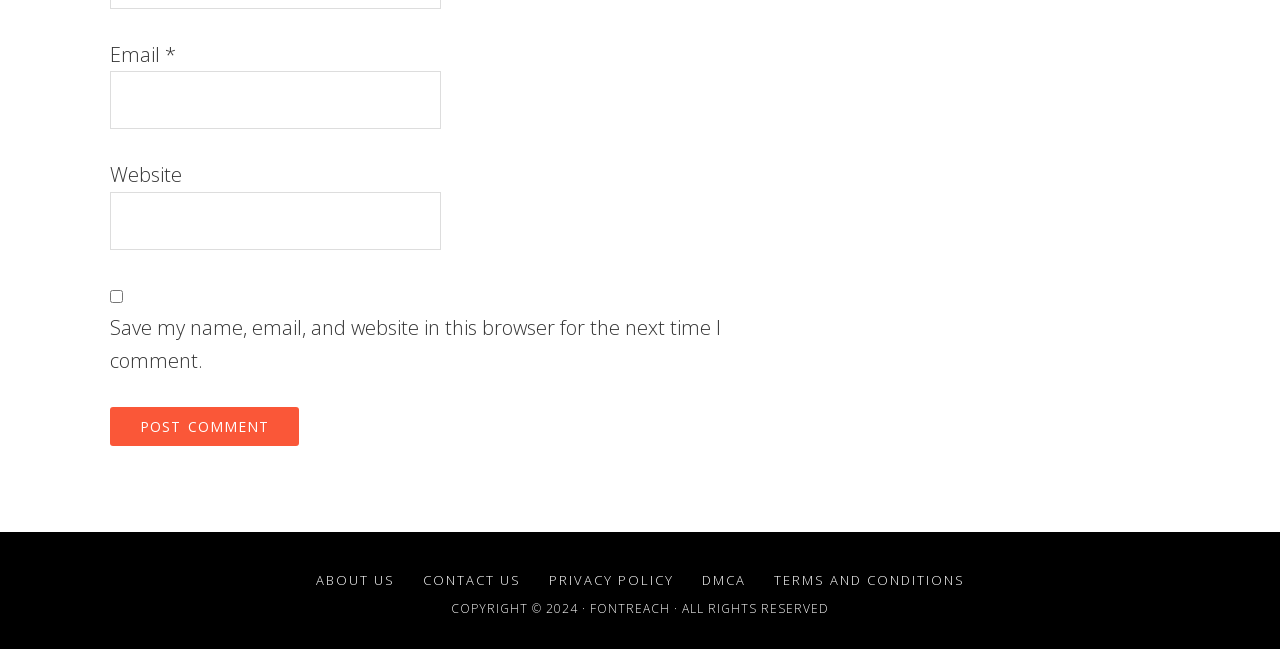What is the function of the 'Post Comment' button?
With the help of the image, please provide a detailed response to the question.

The 'Post Comment' button is located below the input fields and the checkbox, and its label is 'POST COMMENT'. This suggests that the function of the button is to submit the user's comment after they have filled in the required information.